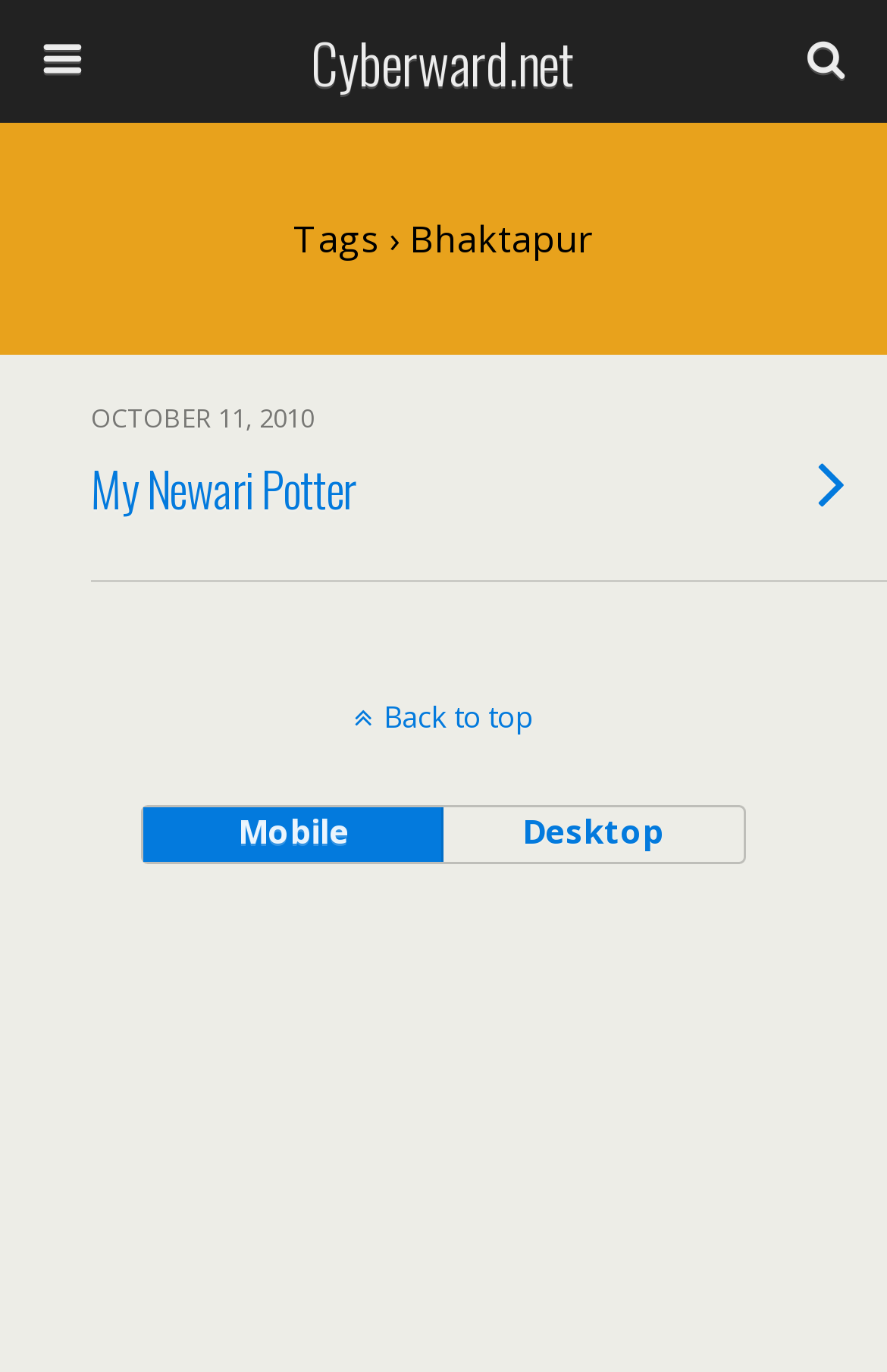Provide an in-depth caption for the elements present on the webpage.

The webpage is about Bhaktapur, with a prominent link to Cyberward.net at the top. Below this, there is a search bar with a text box and a search button to the right. The search bar is relatively narrow and located near the top of the page.

To the right of the search bar, there is a static text element displaying "Tags › Bhaktapur". Below this, there is a link to an article titled "My Newari Potter", which is dated October 11, 2010. The article title is a heading and takes up a significant portion of the page width.

At the bottom of the page, there are two buttons, "Mobile" and "Desktop", which are positioned side by side. Above these buttons, there is a "Back to top" link that spans the full width of the page.